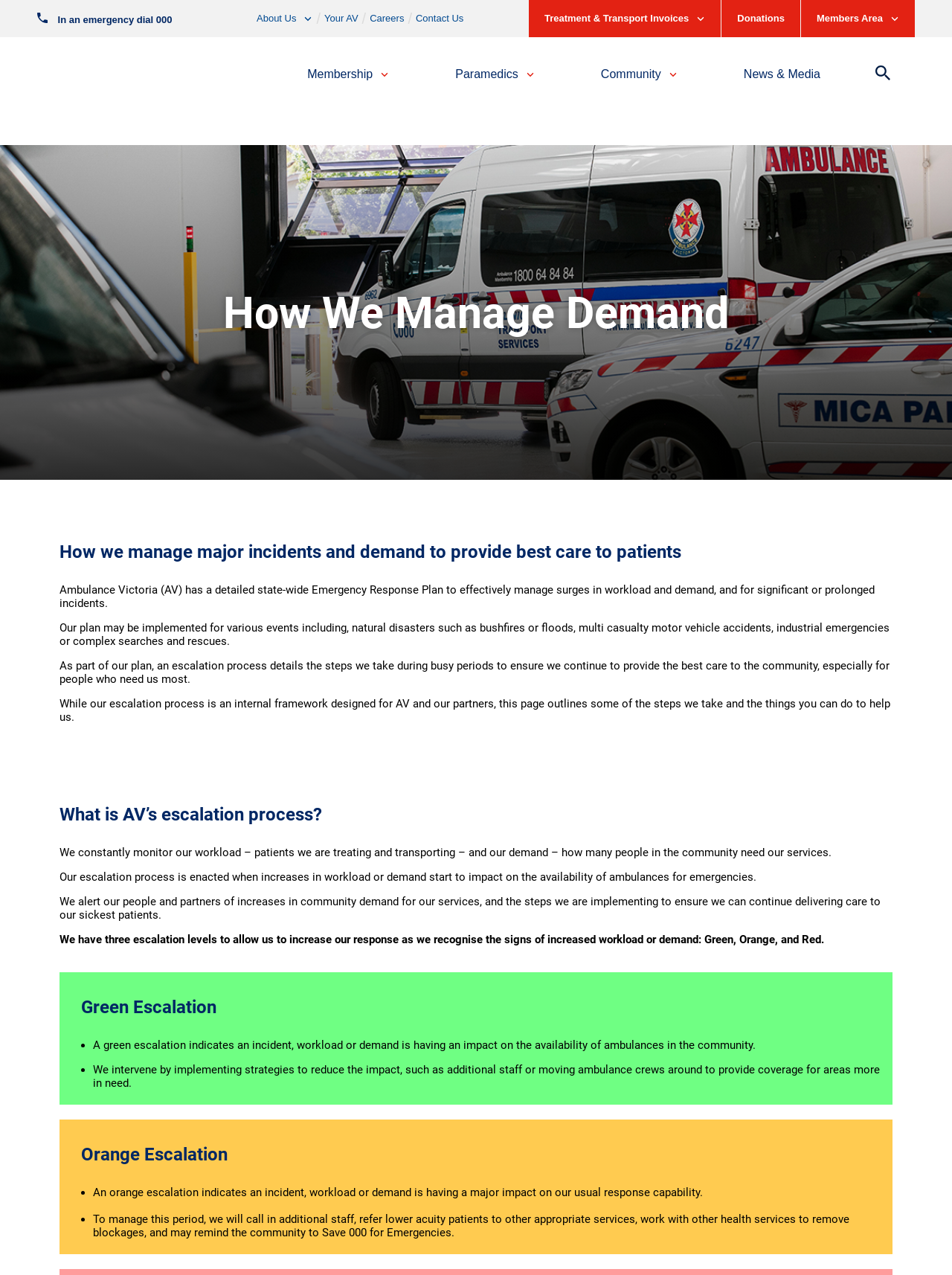Pinpoint the bounding box coordinates of the area that should be clicked to complete the following instruction: "Dial emergency number". The coordinates must be given as four float numbers between 0 and 1, i.e., [left, top, right, bottom].

[0.039, 0.01, 0.181, 0.02]